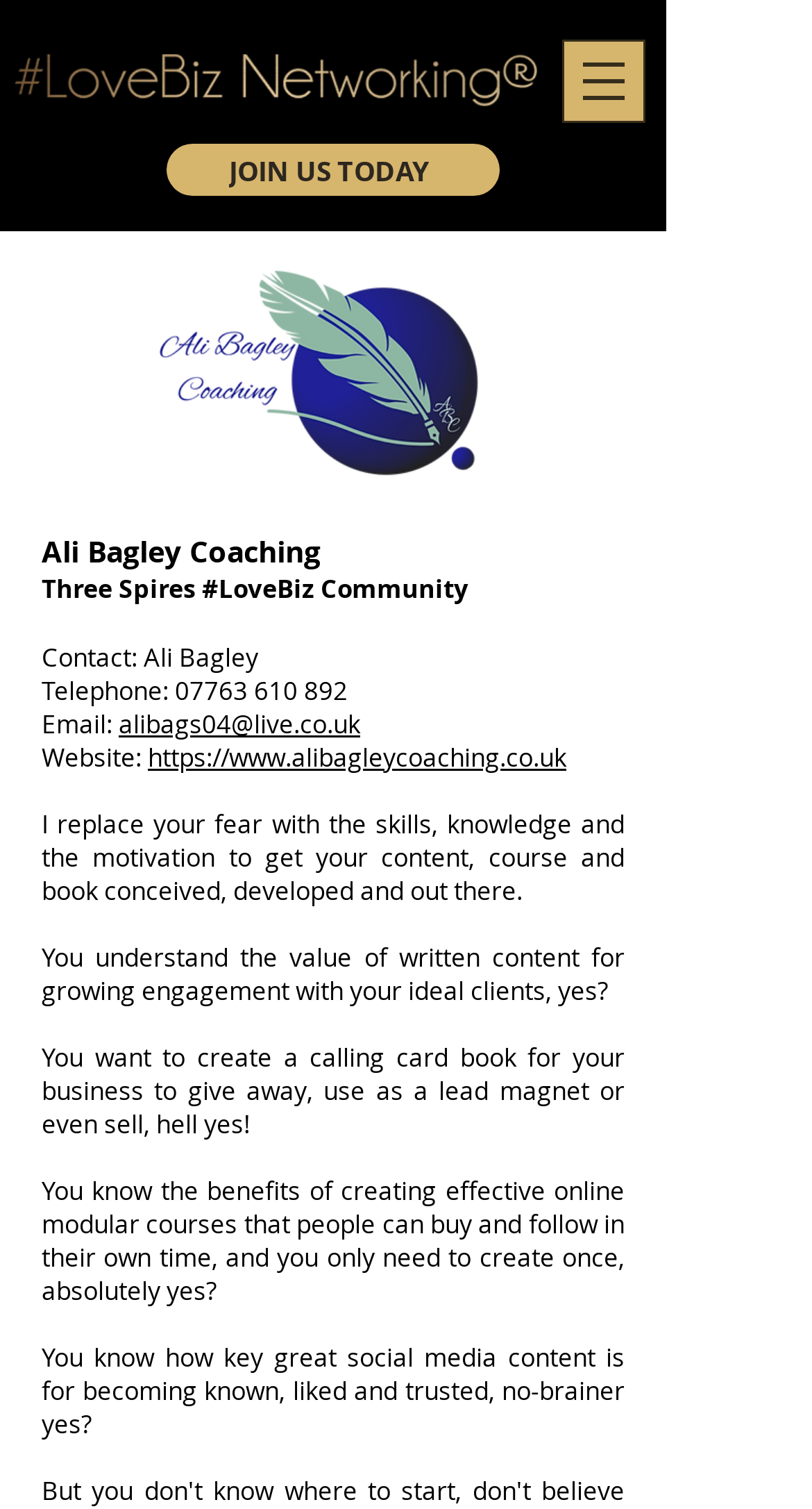What is the phone number of the coach?
We need a detailed and meticulous answer to the question.

The phone number of the coach can be found in the link element with the text '07763 610 892' which is located in the contact information section of the webpage.